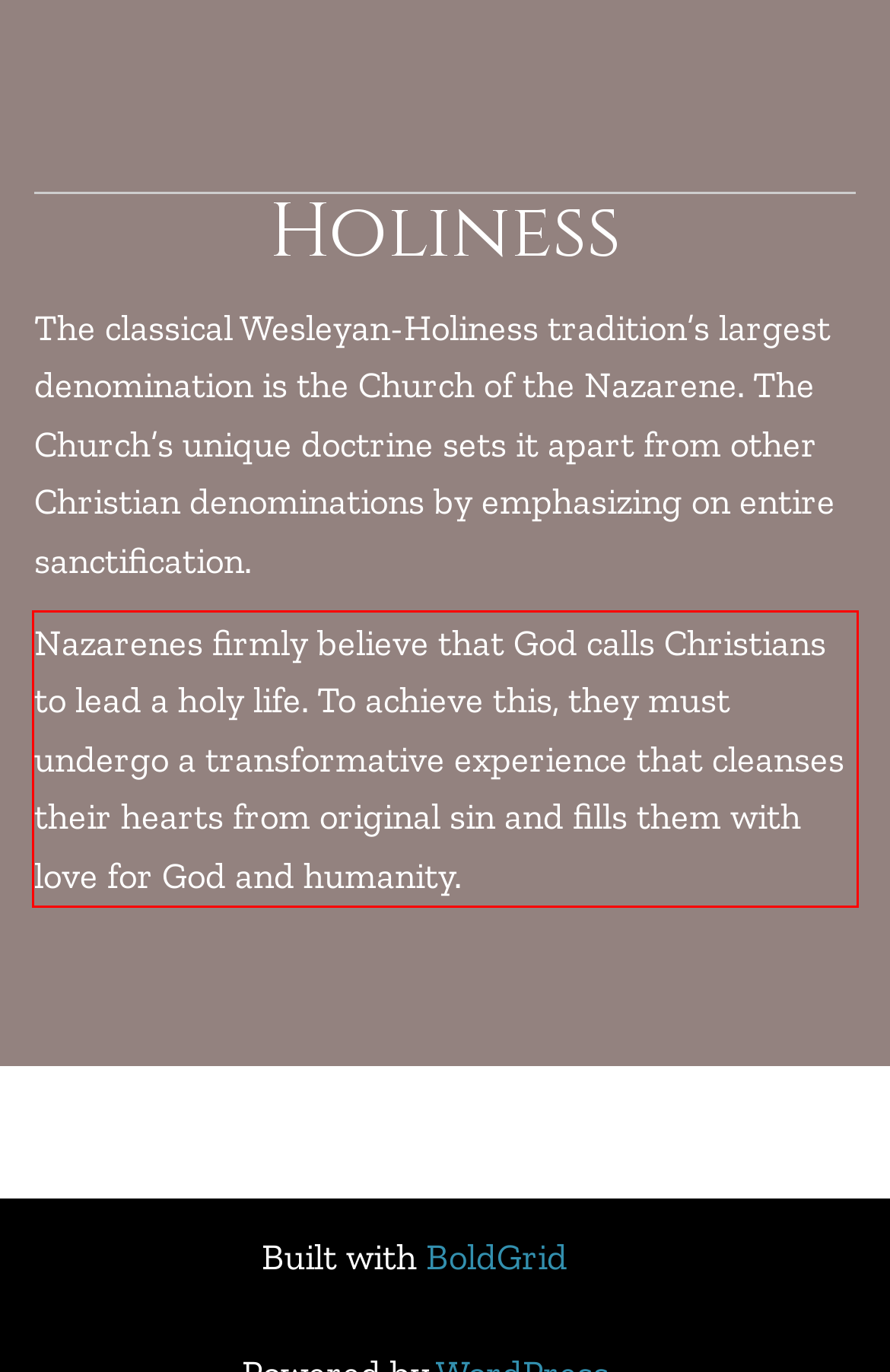Look at the screenshot of the webpage, locate the red rectangle bounding box, and generate the text content that it contains.

Nazarenes firmly believe that God calls Christians to lead a holy life. To achieve this, they must undergo a transformative experience that cleanses their hearts from original sin and fills them with love for God and humanity.